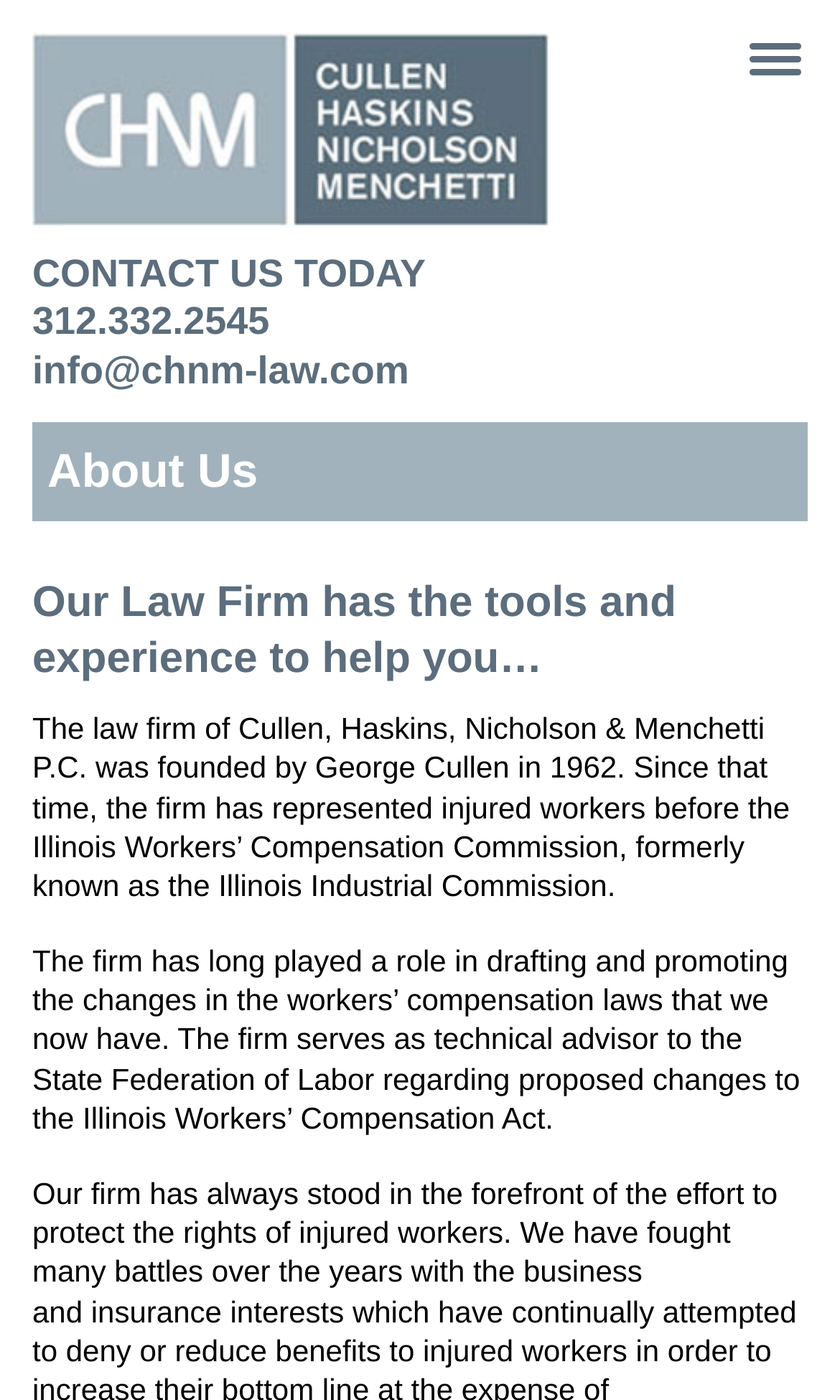Please provide a detailed answer to the question below by examining the image:
What is the phone number to contact the law firm?

I found the phone number by looking at the link element with the text '312.332.2545' which is located at the top of the page, below the 'CONTACT US TODAY' static text.